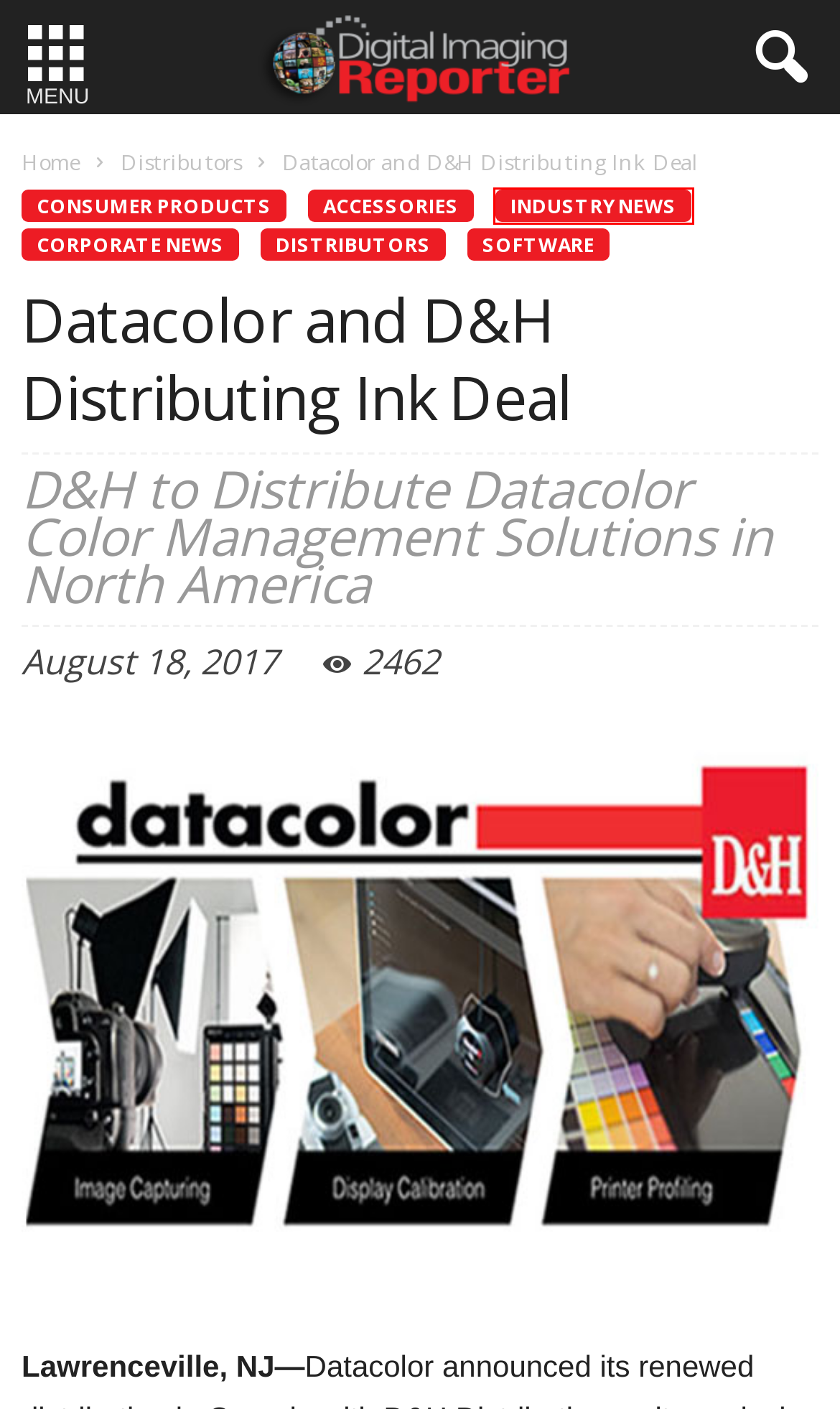You have a screenshot showing a webpage with a red bounding box around a UI element. Choose the webpage description that best matches the new page after clicking the highlighted element. Here are the options:
A. Home - Digital Imaging Reporter
B. Corporate News Archives - Digital Imaging Reporter
C. Industry News Archives - Digital Imaging Reporter
D. Contact - Digital Imaging Reporter
E. Consumer Products Archives - Digital Imaging Reporter
F. Accessories Archives - Digital Imaging Reporter
G. Software Archives - Digital Imaging Reporter
H. Distributors Archives - Digital Imaging Reporter

C